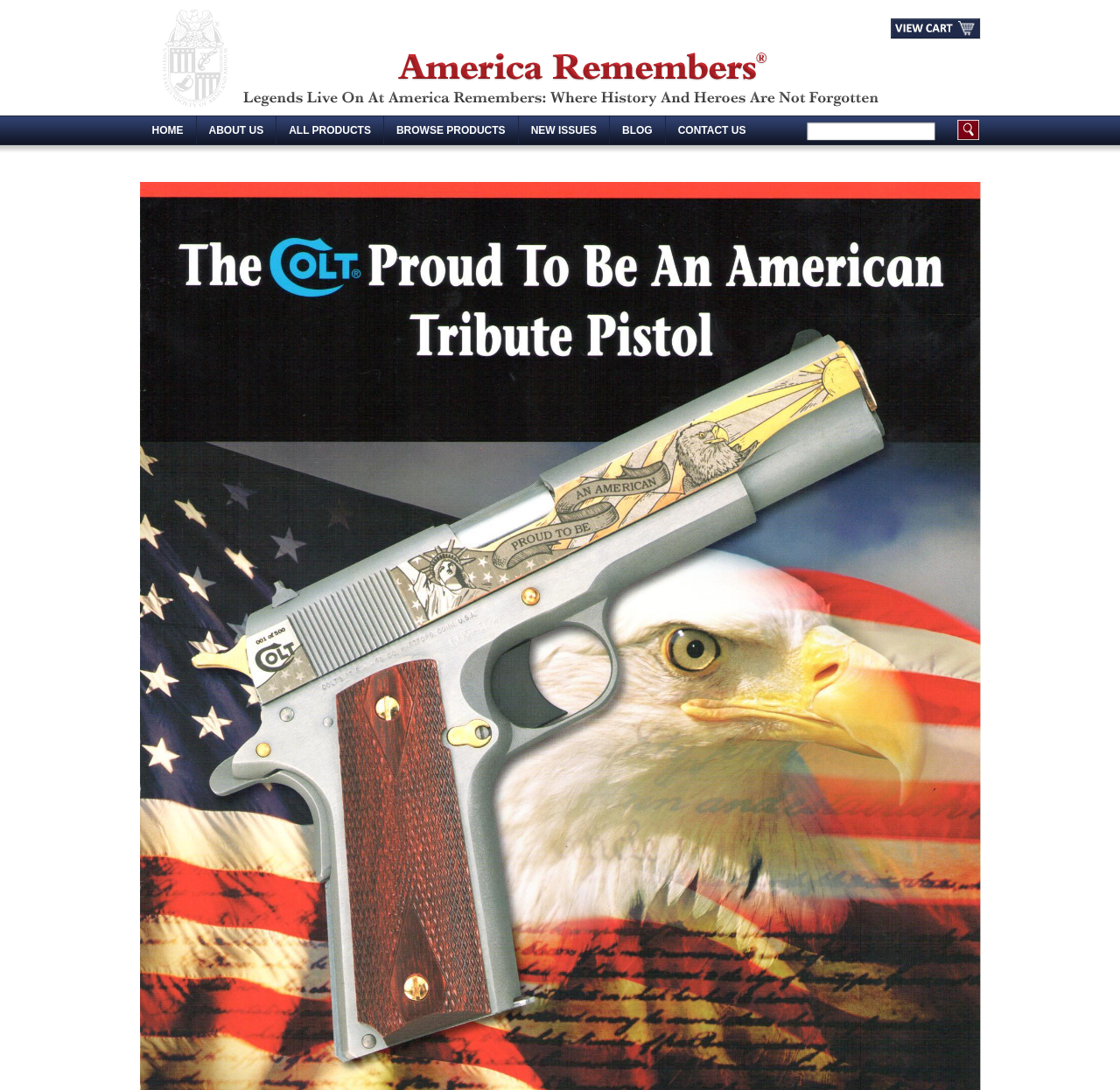Reply to the question with a brief word or phrase: How many images are in the top section?

2